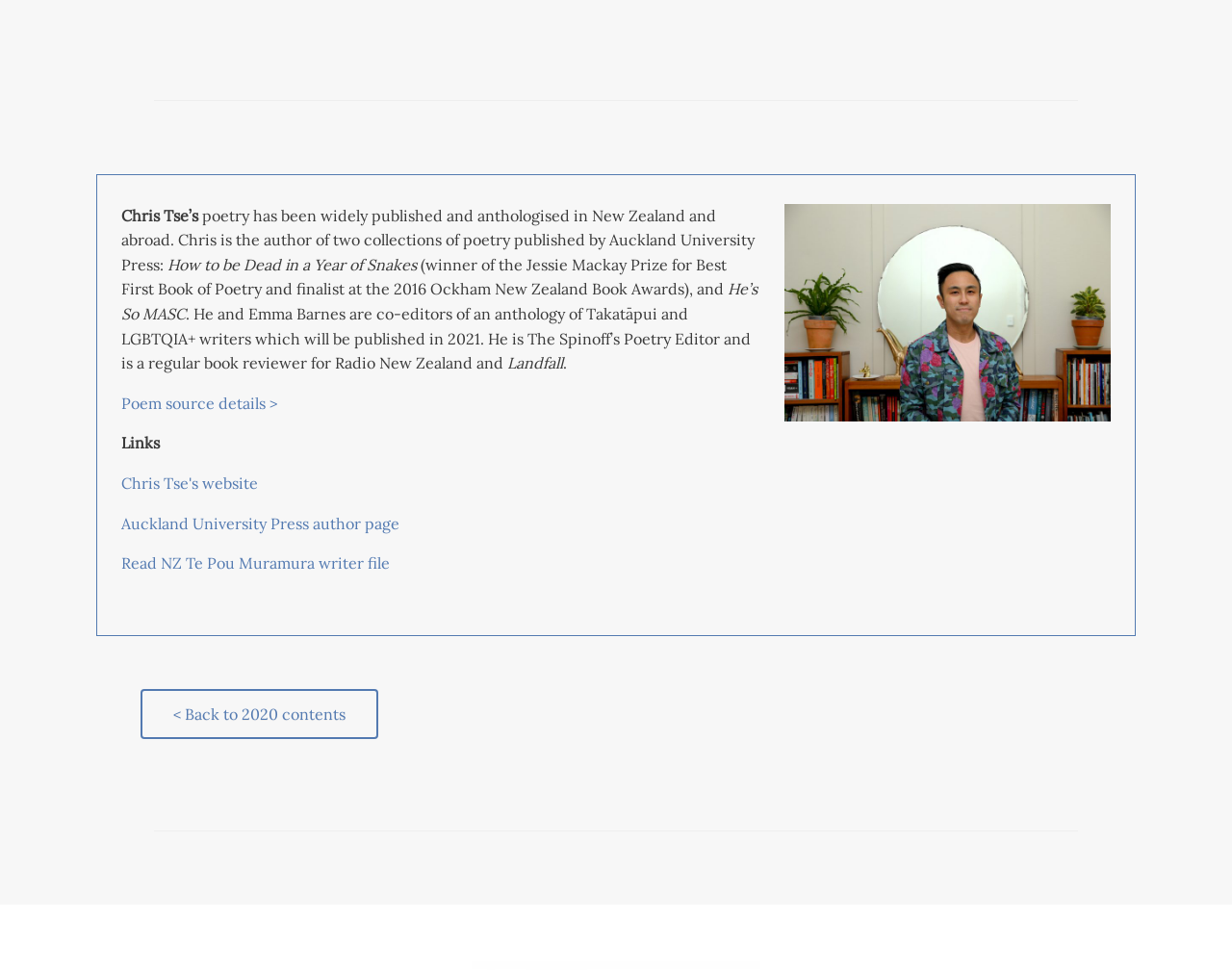Given the element description ​Poem source details >, specify the bounding box coordinates of the corresponding UI element in the format (top-left x, top-left y, bottom-right x, bottom-right y). All values must be between 0 and 1.

[0.098, 0.406, 0.225, 0.425]